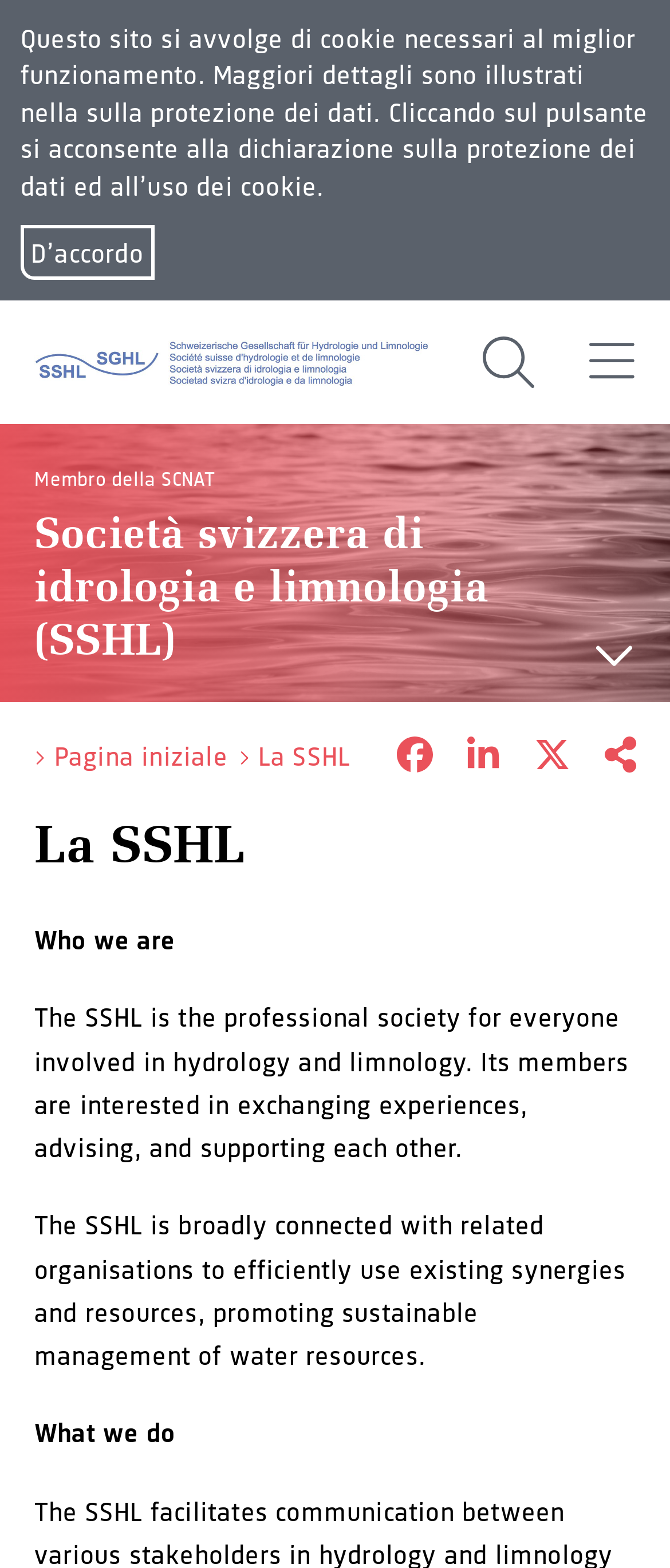Identify the bounding box coordinates necessary to click and complete the given instruction: "Open the menu".

[0.876, 0.214, 0.949, 0.249]